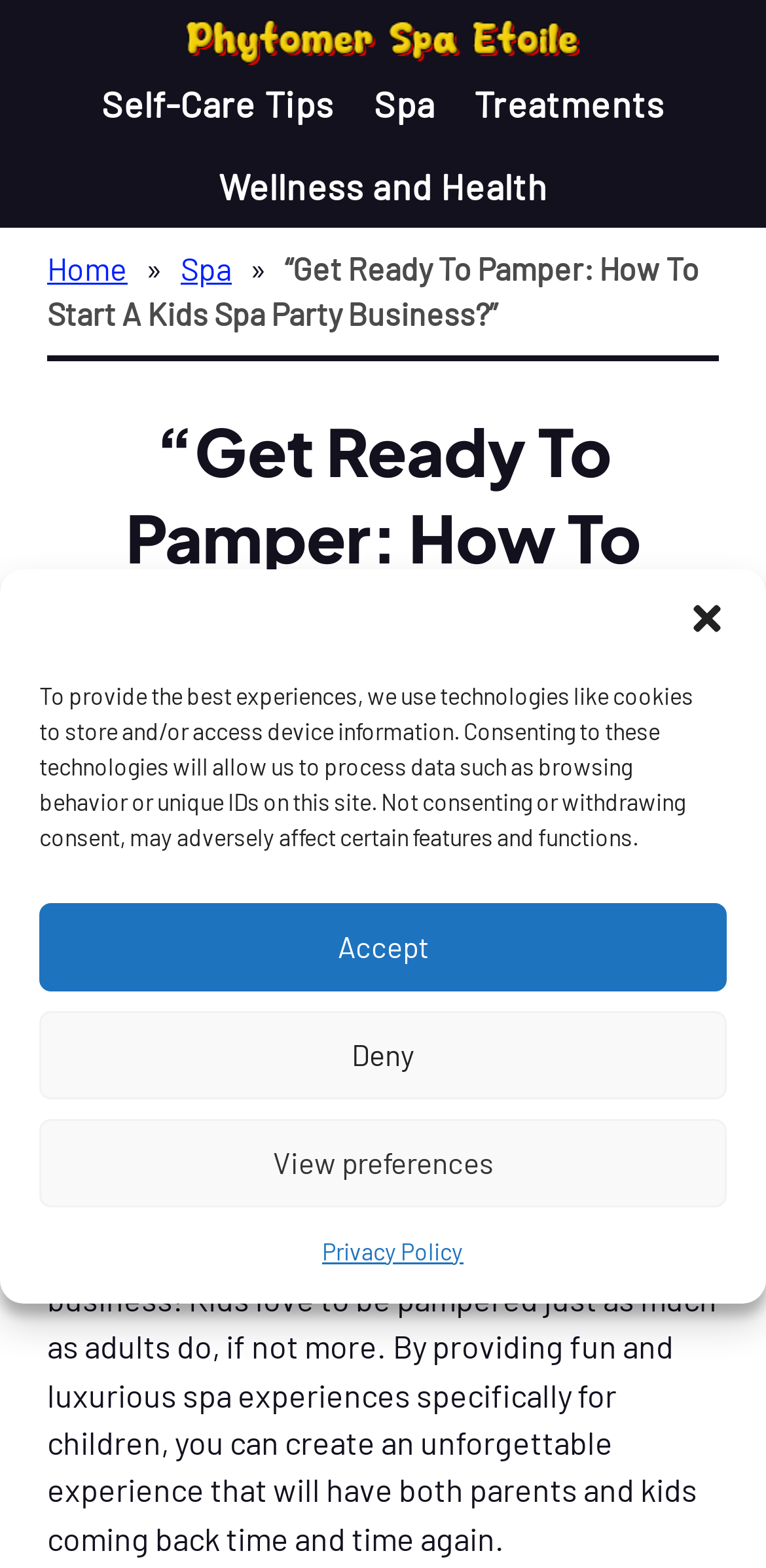What is the published date of the article?
Utilize the image to construct a detailed and well-explained answer.

The published date of the article is mentioned in the time element 'May 31, 2023' which is located below the author's name and above the sharing links, indicating that the article was published on May 31, 2023.